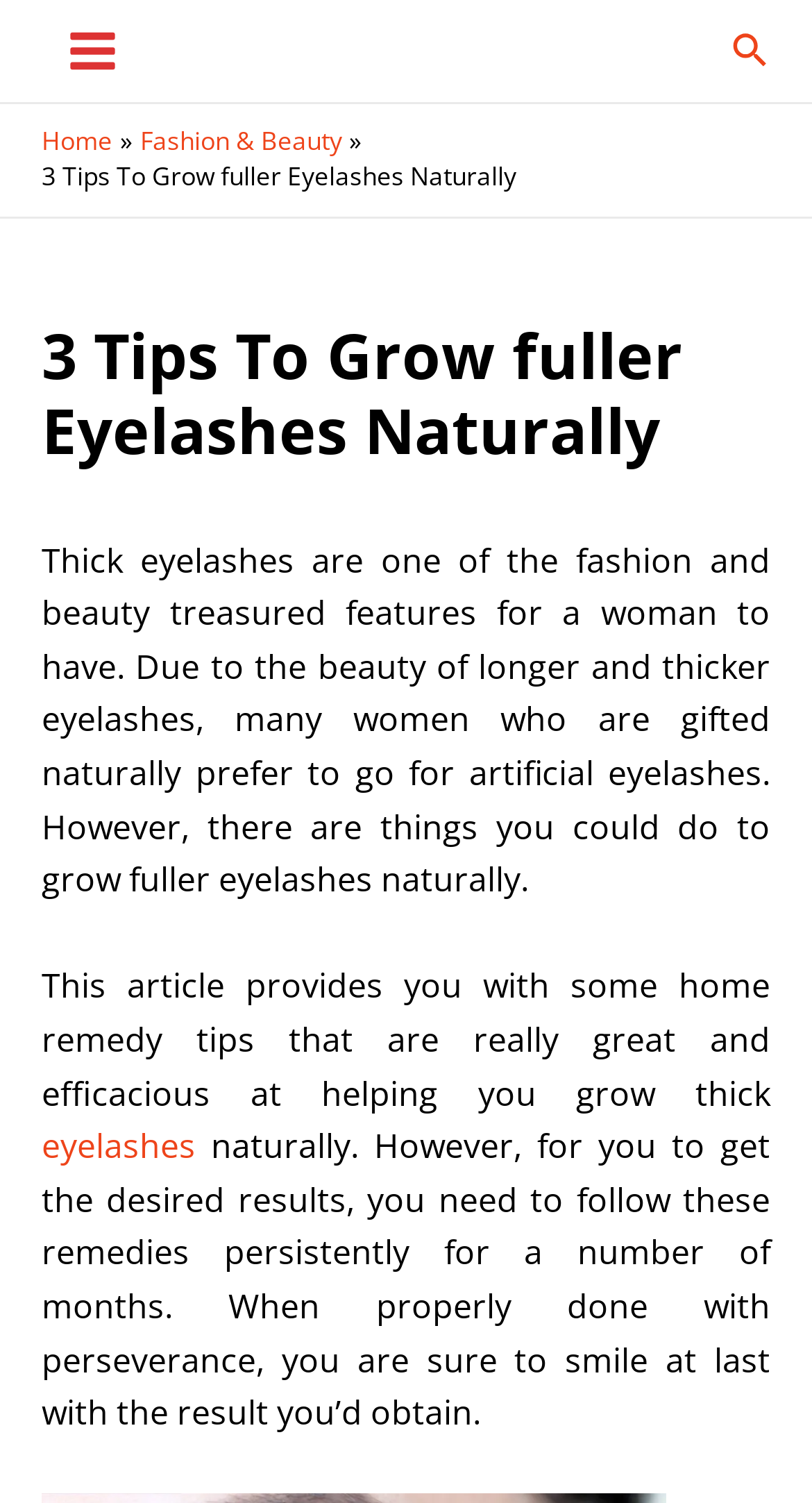What is the purpose of the remedies mentioned in the article?
Refer to the image and respond with a one-word or short-phrase answer.

To grow thick eyelashes